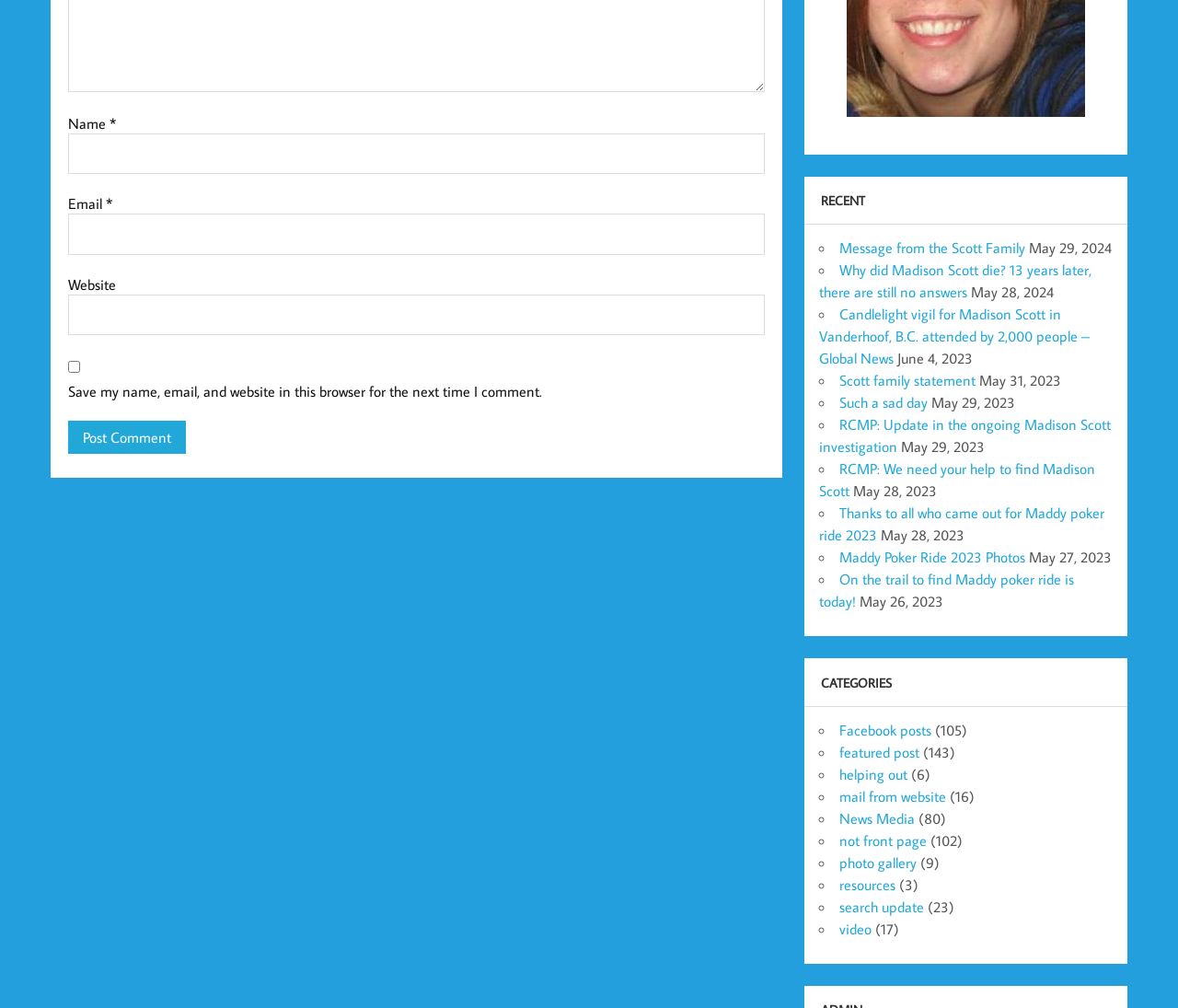Pinpoint the bounding box coordinates for the area that should be clicked to perform the following instruction: "Enter your website".

[0.058, 0.292, 0.649, 0.333]